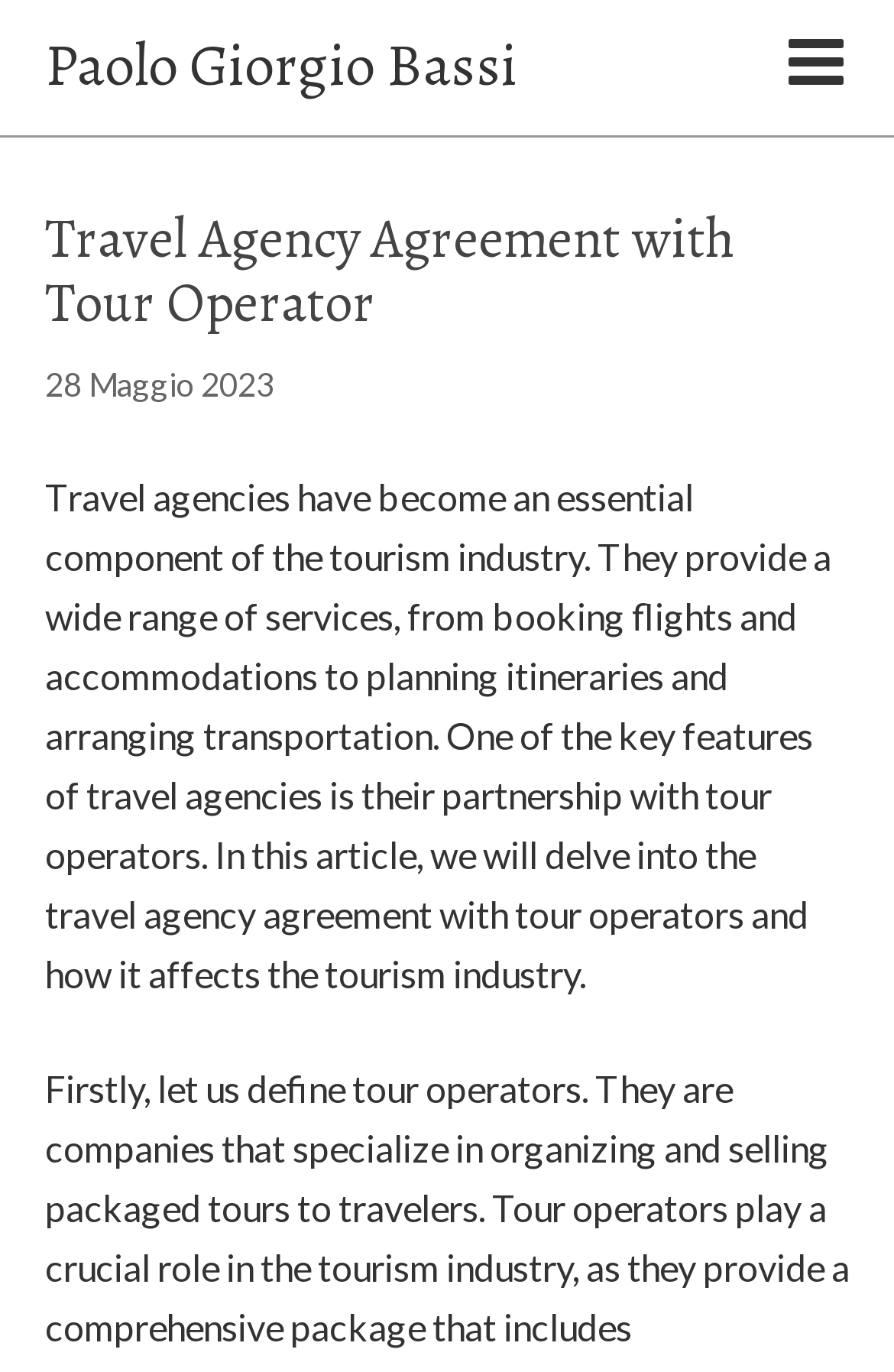Your task is to find and give the main heading text of the webpage.

Travel Agency Agreement with Tour Operator